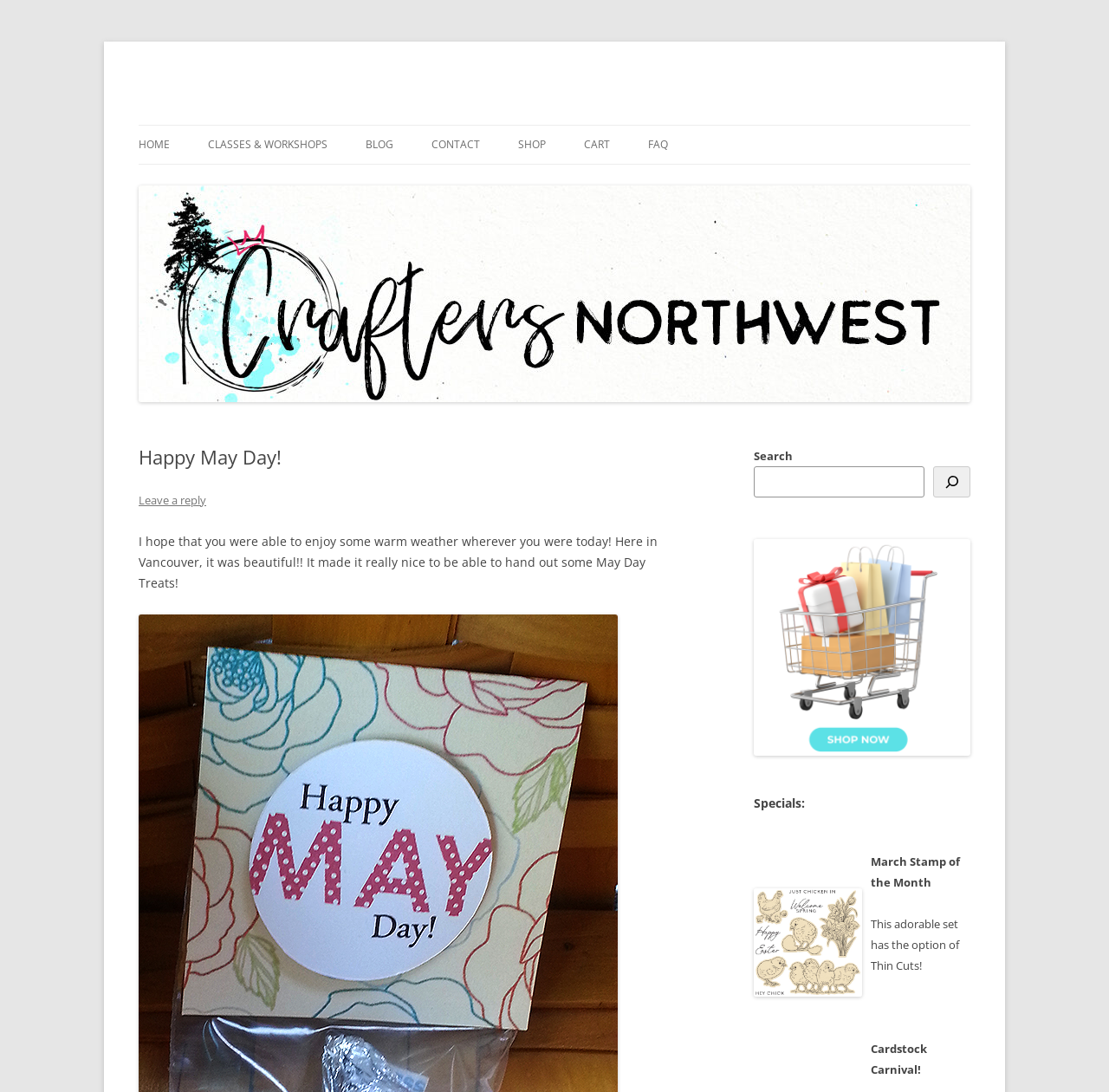Is the website related to e-commerce?
Using the image, respond with a single word or phrase.

Yes